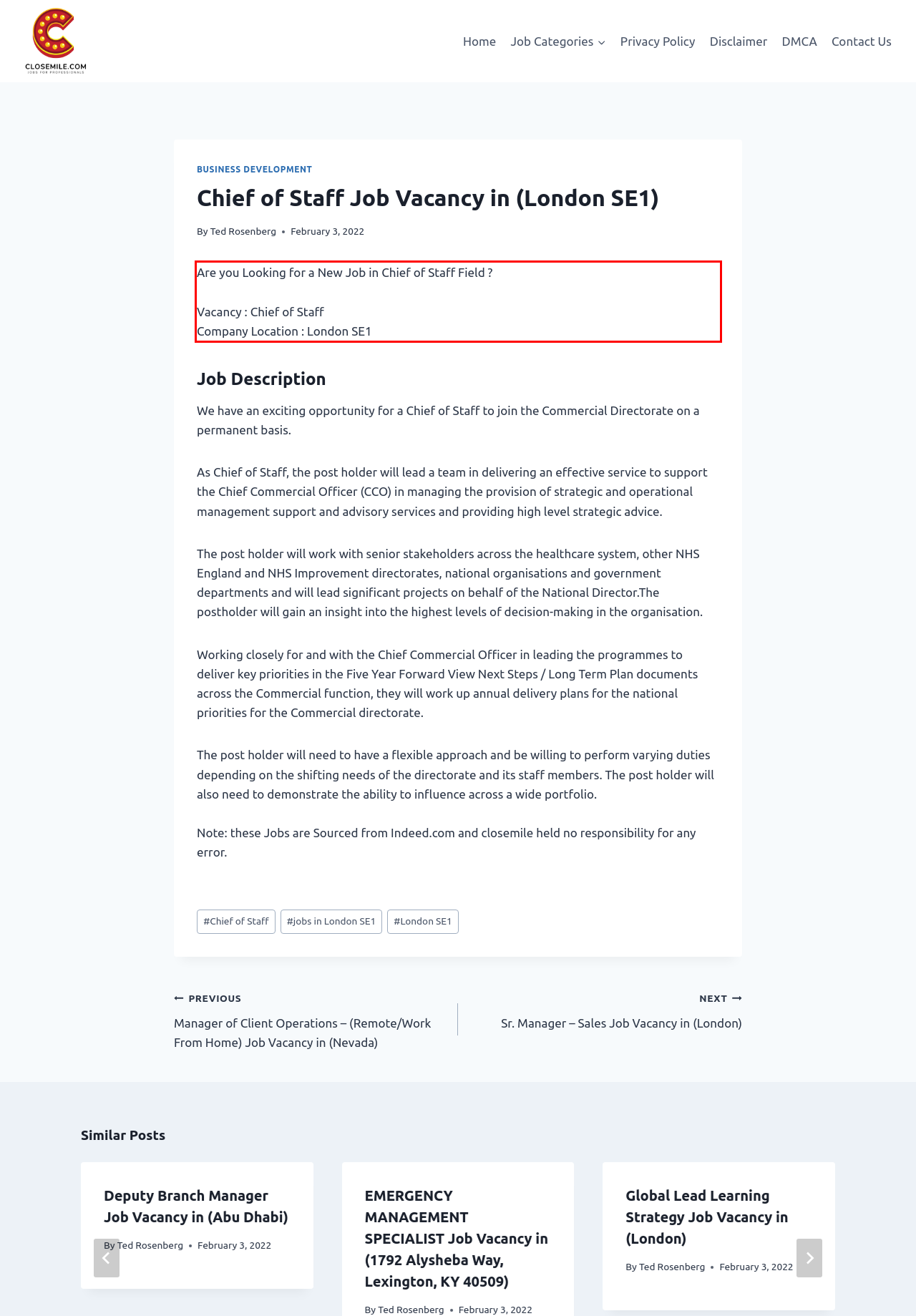You are given a screenshot of a webpage with a UI element highlighted by a red bounding box. Please perform OCR on the text content within this red bounding box.

Are you Looking for a New Job in Chief of Staff Field ? Vacancy : Chief of Staff Company Location : London SE1